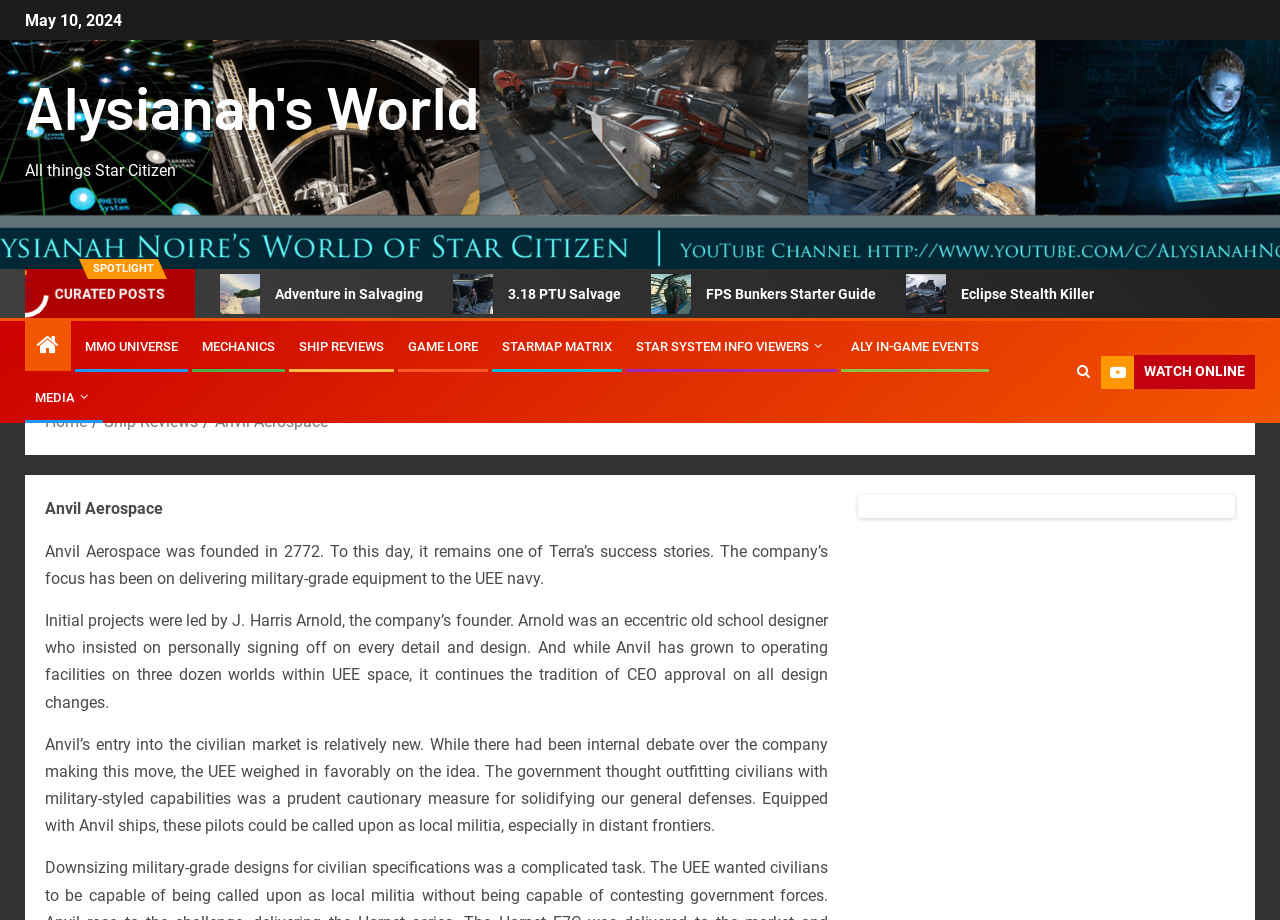Respond with a single word or phrase to the following question: What is the name of the company founded in 2772?

Anvil Aerospace